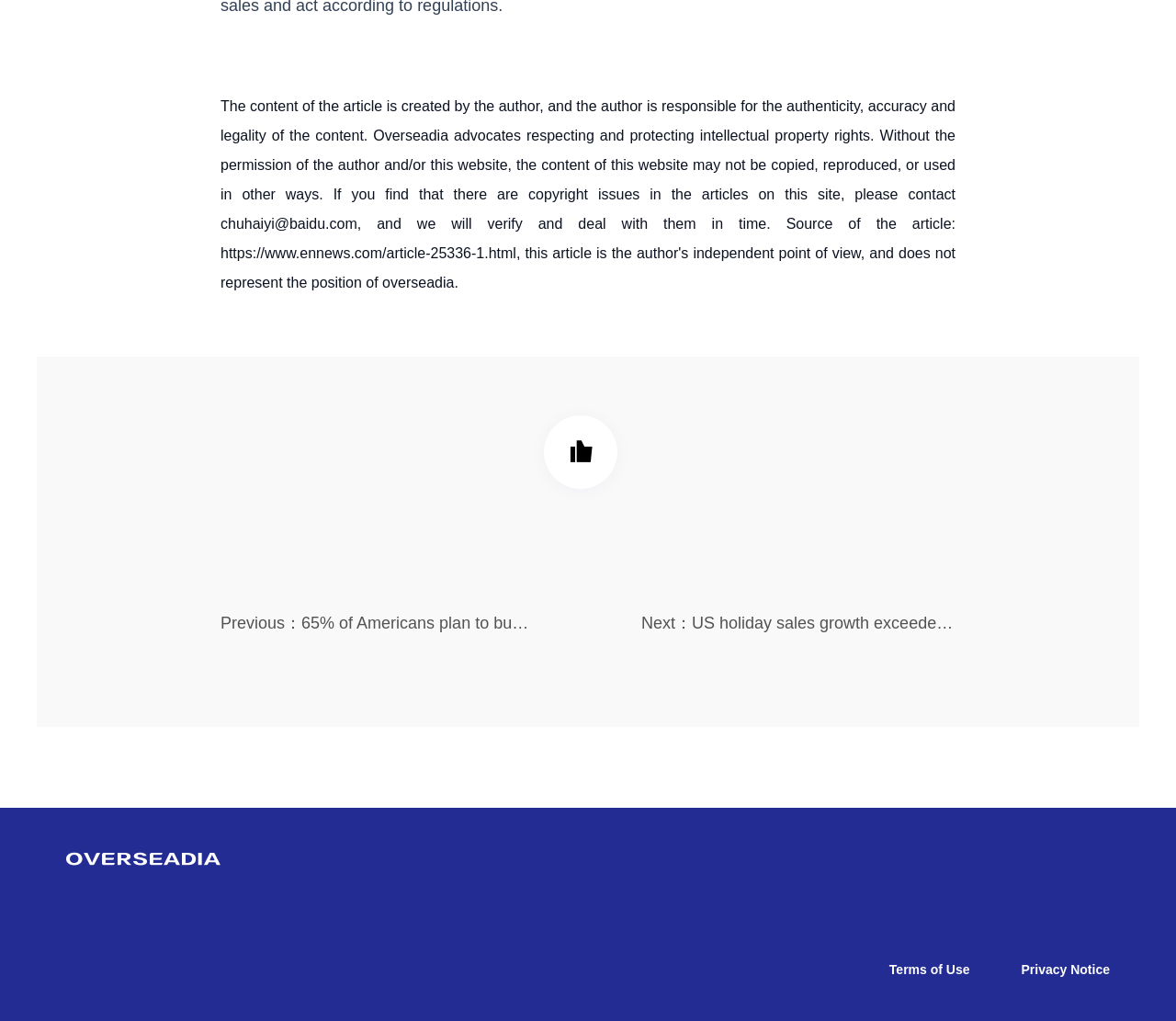Bounding box coordinates must be specified in the format (top-left x, top-left y, bottom-right x, bottom-right y). All values should be floating point numbers between 0 and 1. What are the bounding box coordinates of the UI element described as: +1

[0.462, 0.407, 0.525, 0.479]